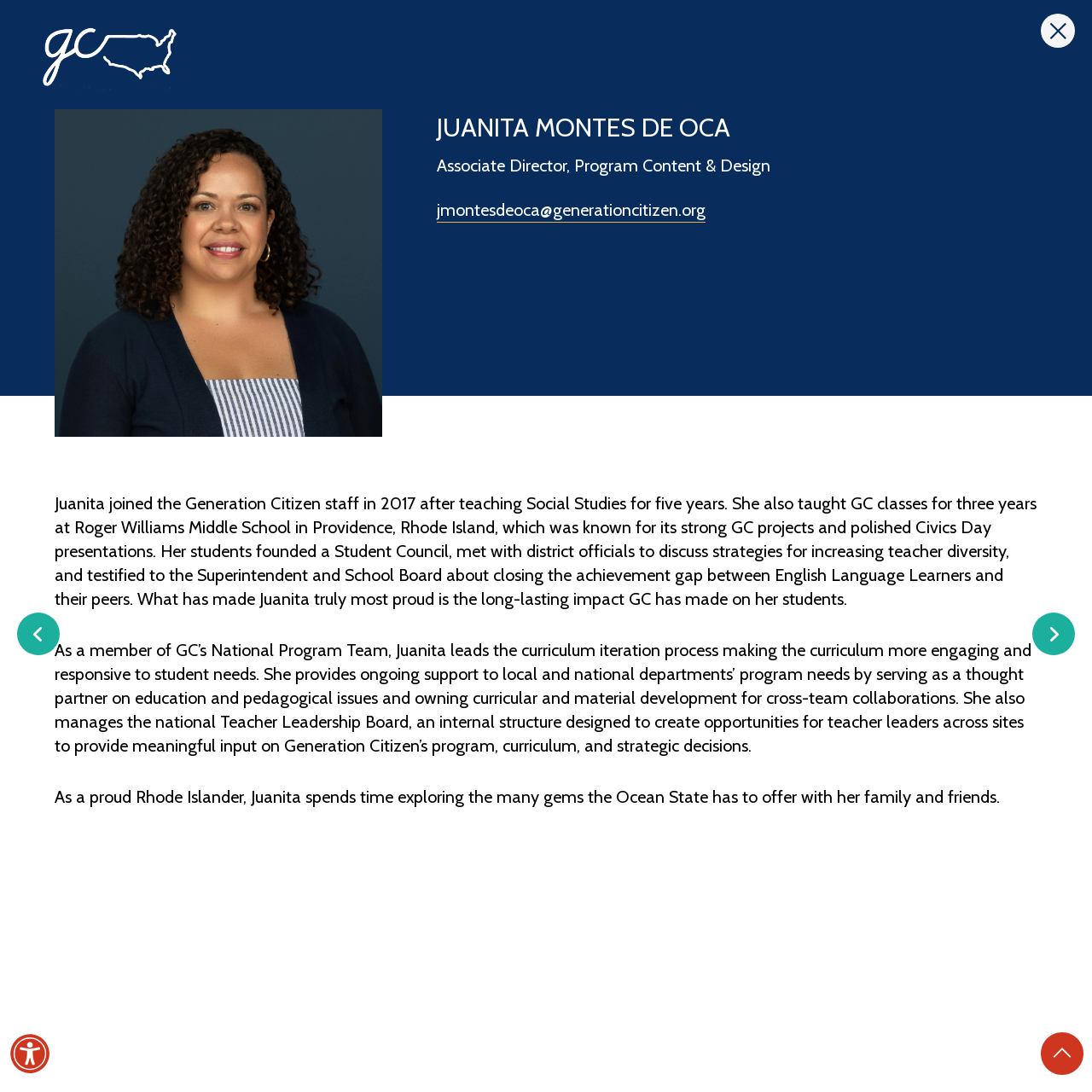Where did Juanita teach GC classes?
Provide a thorough and detailed answer to the question.

According to the webpage, Juanita taught GC classes for three years at Roger Williams Middle School in Providence, Rhode Island, as mentioned in the StaticText element with bounding box coordinates [0.05, 0.452, 0.949, 0.558].